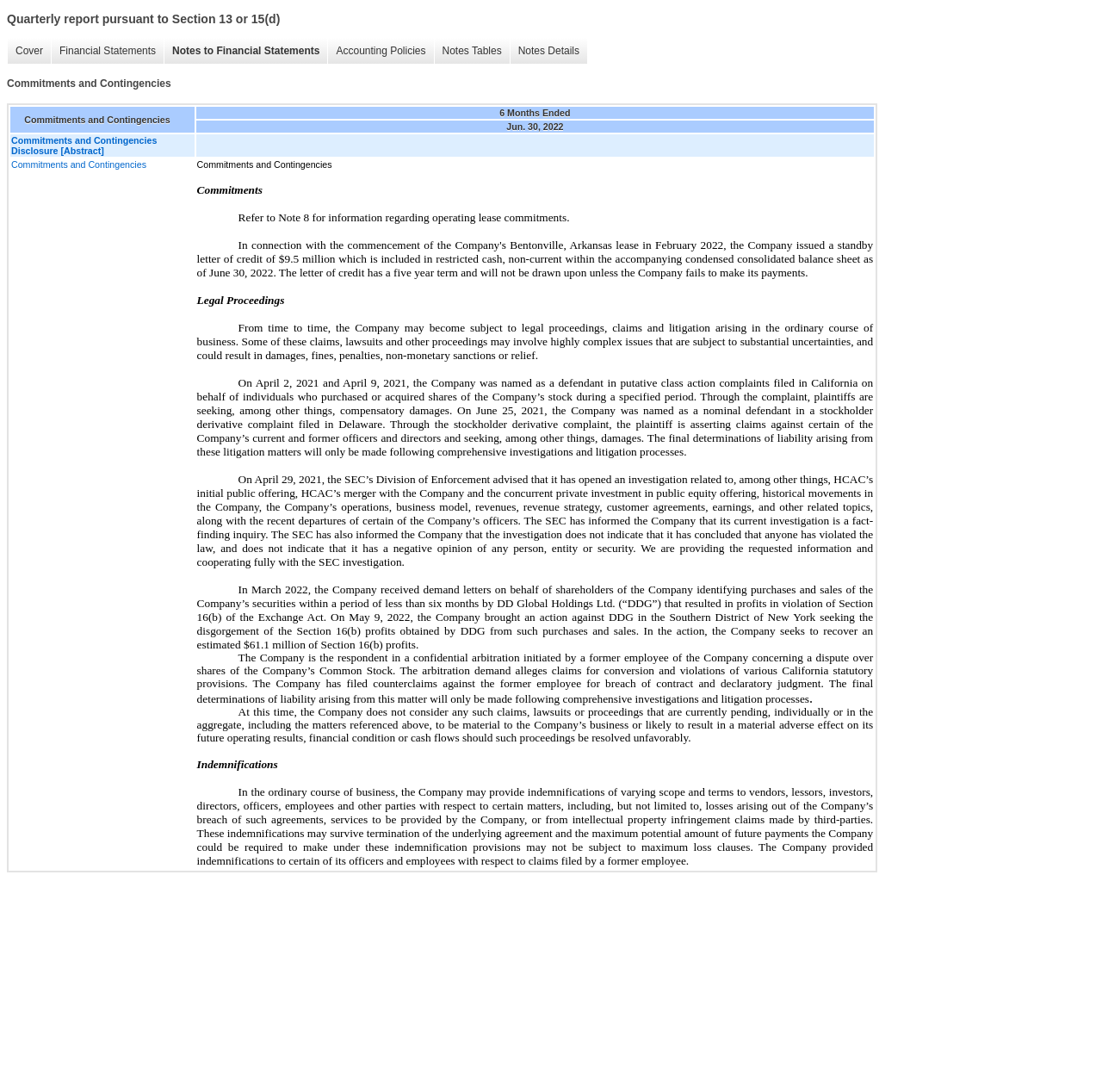What is the table about?
Based on the visual content, answer with a single word or a brief phrase.

Commitments and Contingencies